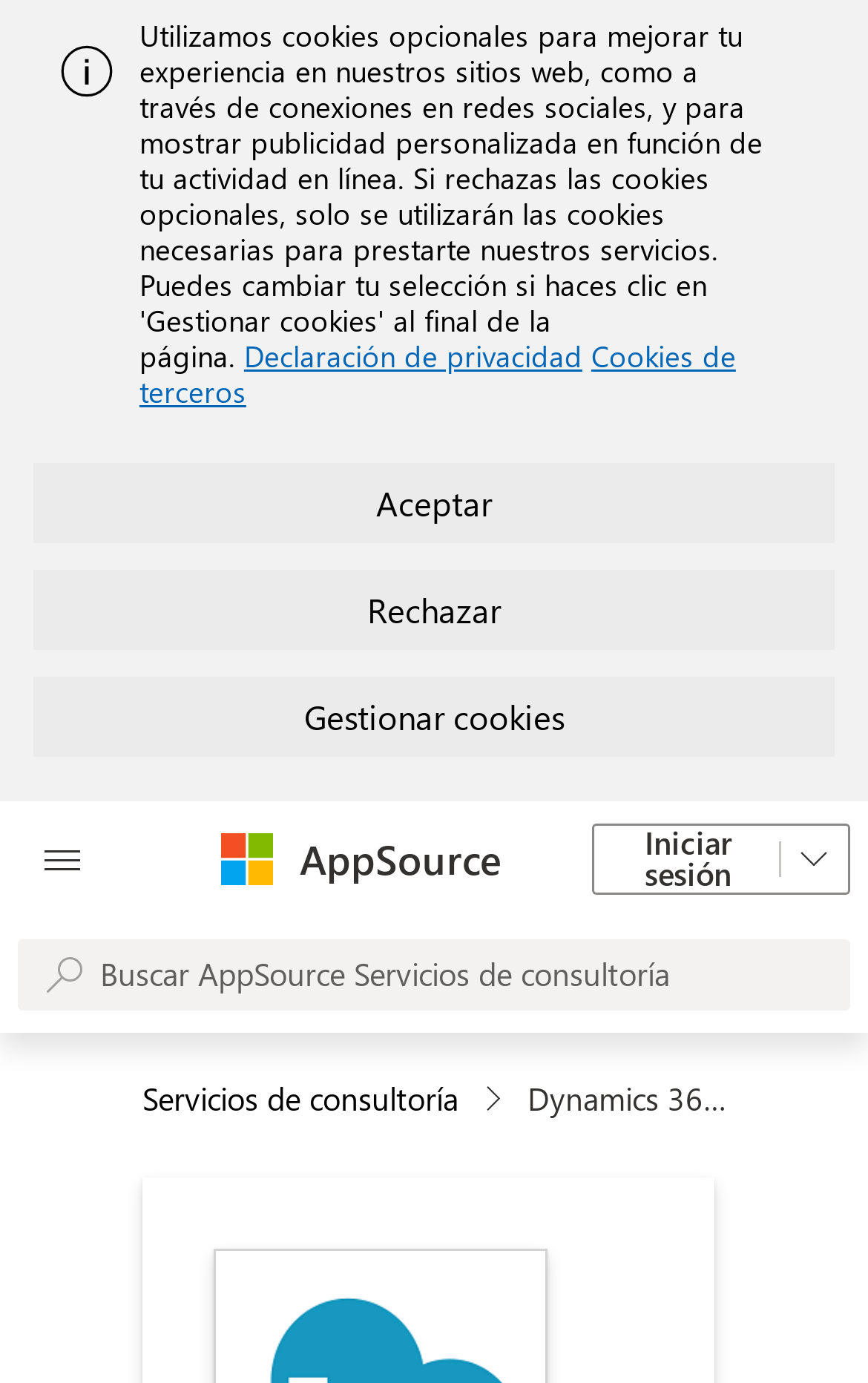Determine the coordinates of the bounding box for the clickable area needed to execute this instruction: "Click the 'No opinions about comics' link".

None